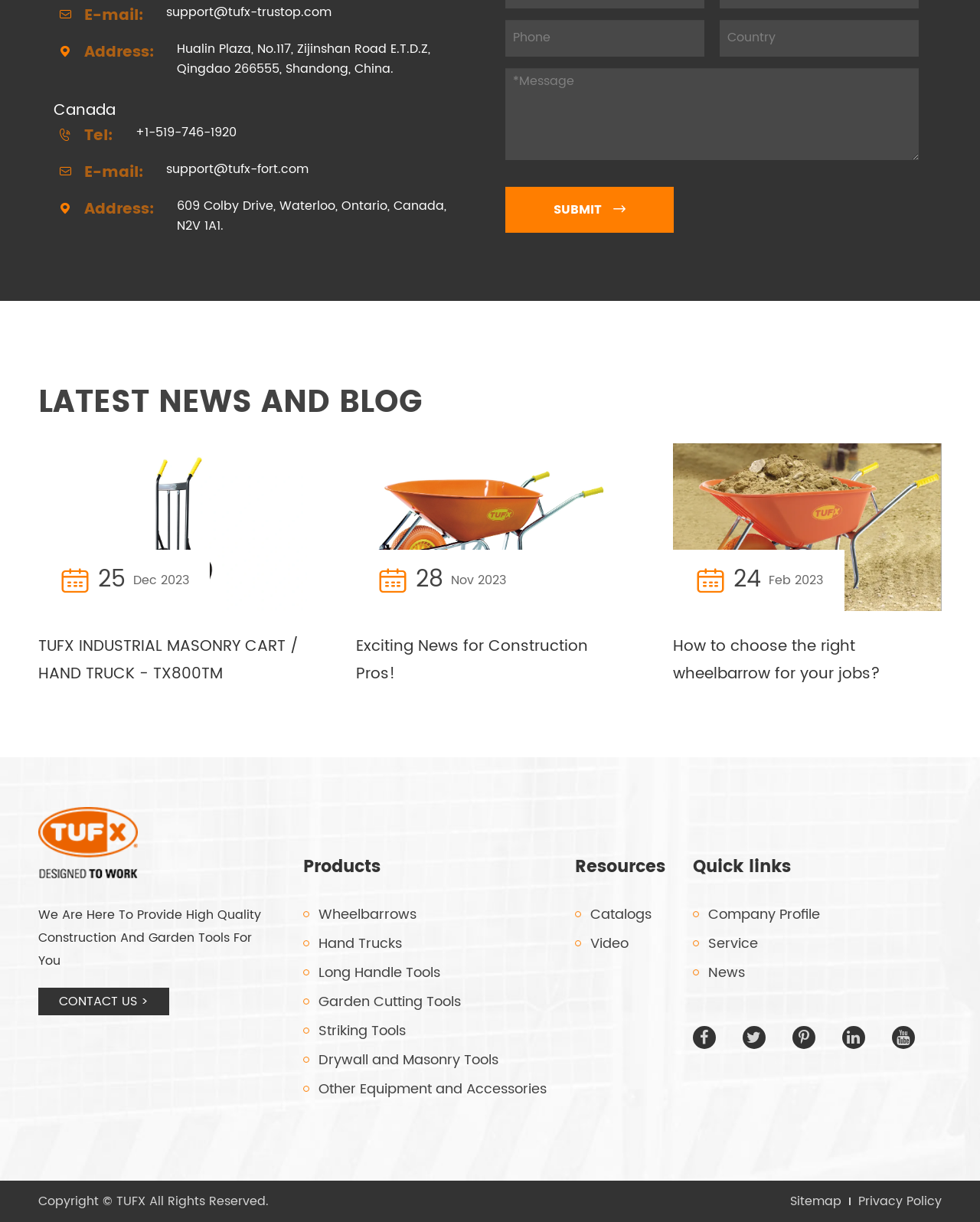Specify the bounding box coordinates of the area that needs to be clicked to achieve the following instruction: "Read more about TUFX INDUSTRIAL MASONRY CART / HAND TRUCK - TX800TM".

[0.039, 0.363, 0.313, 0.5]